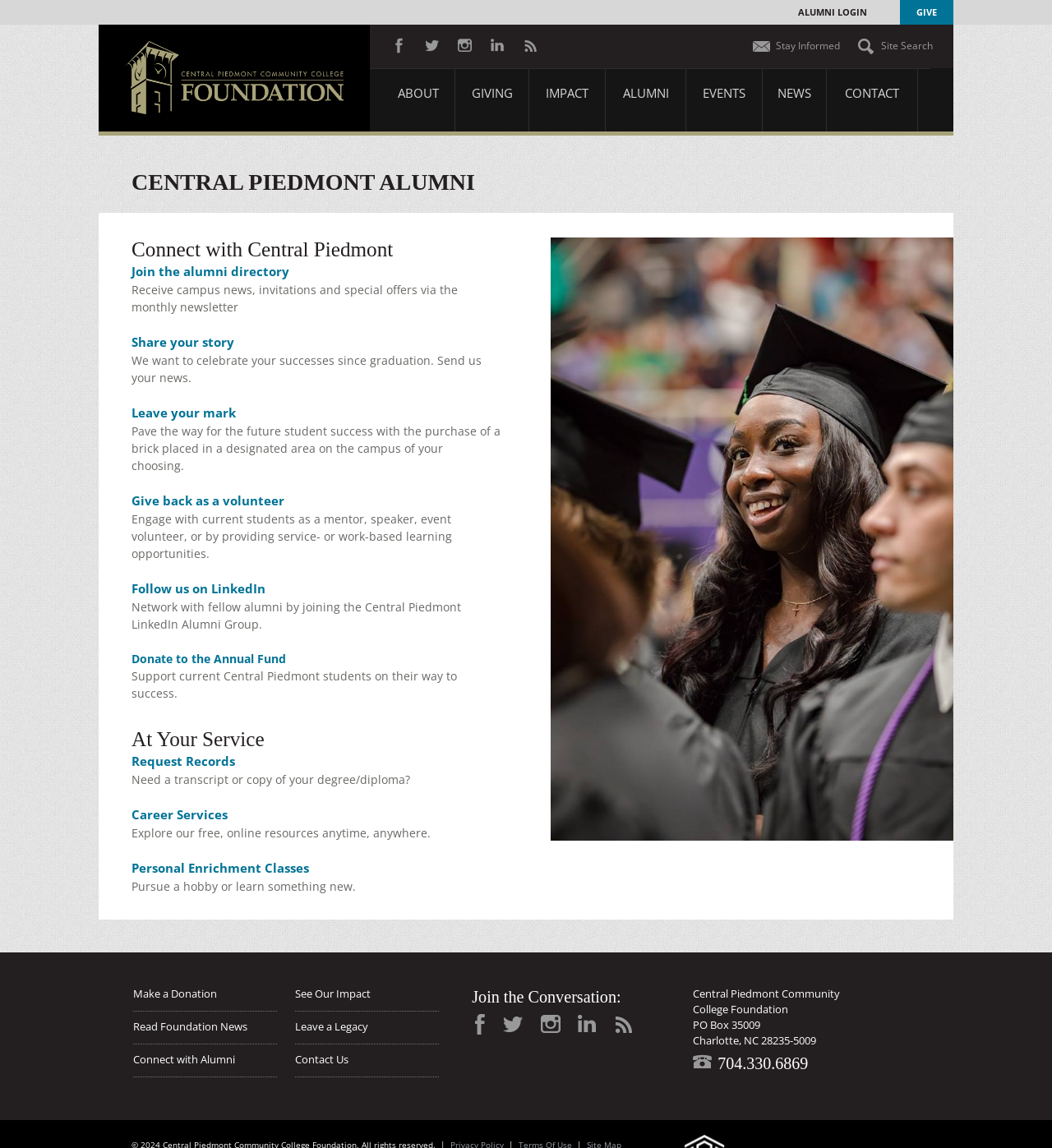Give the bounding box coordinates for this UI element: "Events". The coordinates should be four float numbers between 0 and 1, arranged as [left, top, right, bottom].

[0.652, 0.06, 0.724, 0.115]